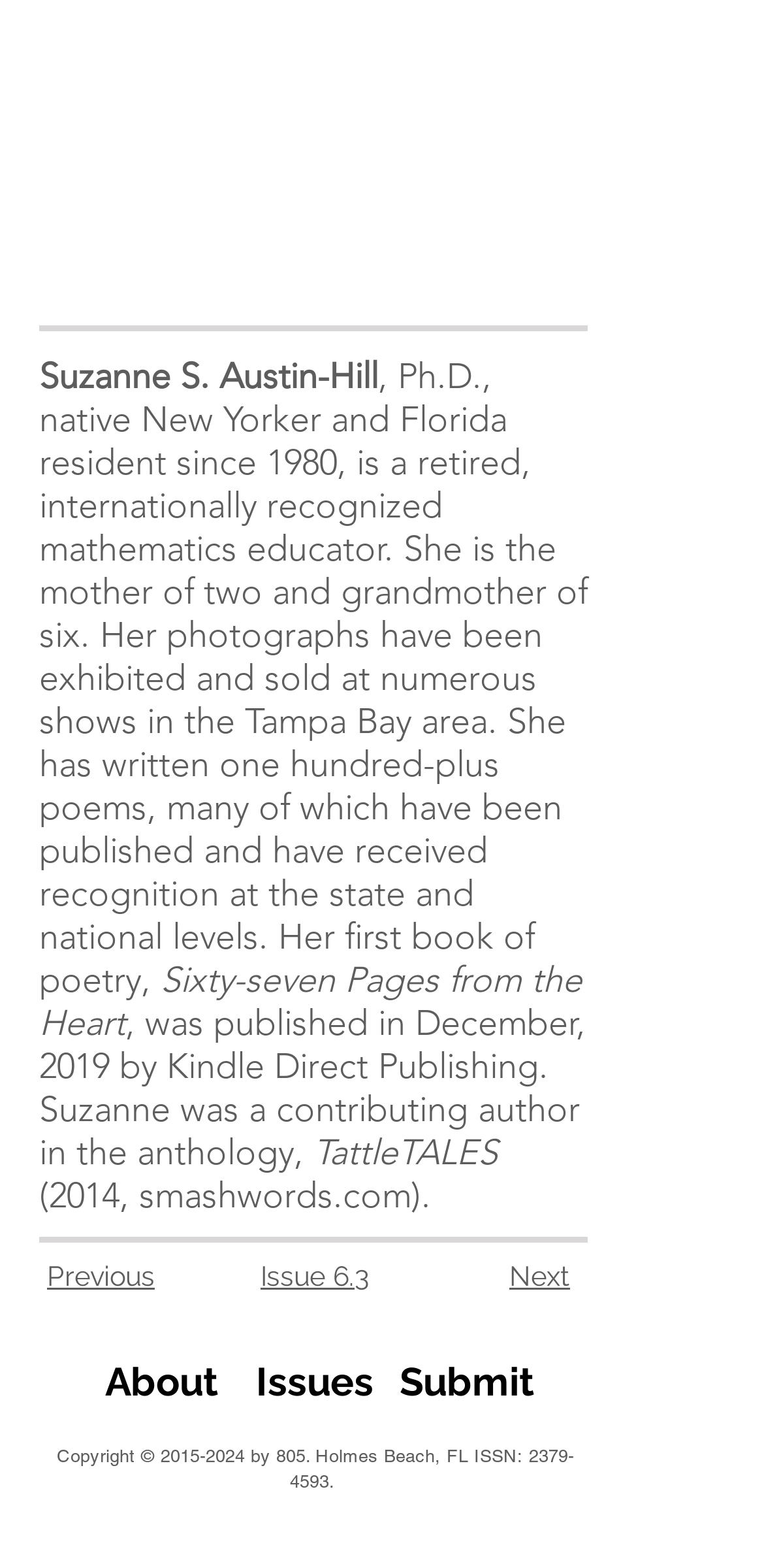Identify and provide the bounding box coordinates of the UI element described: "Issue 6.3". The coordinates should be formatted as [left, top, right, bottom], with each number being a float between 0 and 1.

[0.341, 0.805, 0.482, 0.826]